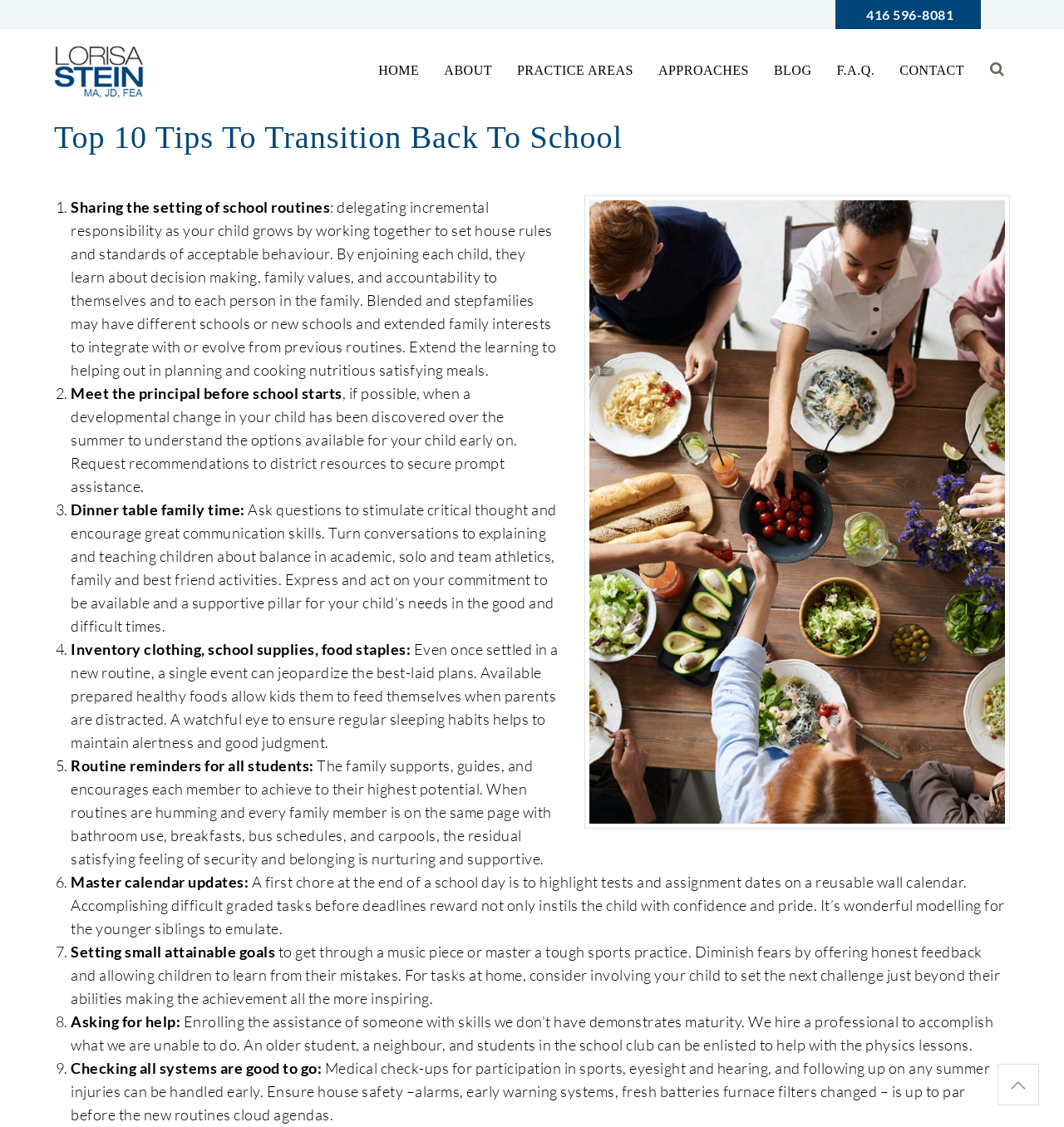Locate the bounding box coordinates of the region to be clicked to comply with the following instruction: "Call 416 596-8081". The coordinates must be four float numbers between 0 and 1, in the form [left, top, right, bottom].

[0.814, 0.006, 0.896, 0.02]